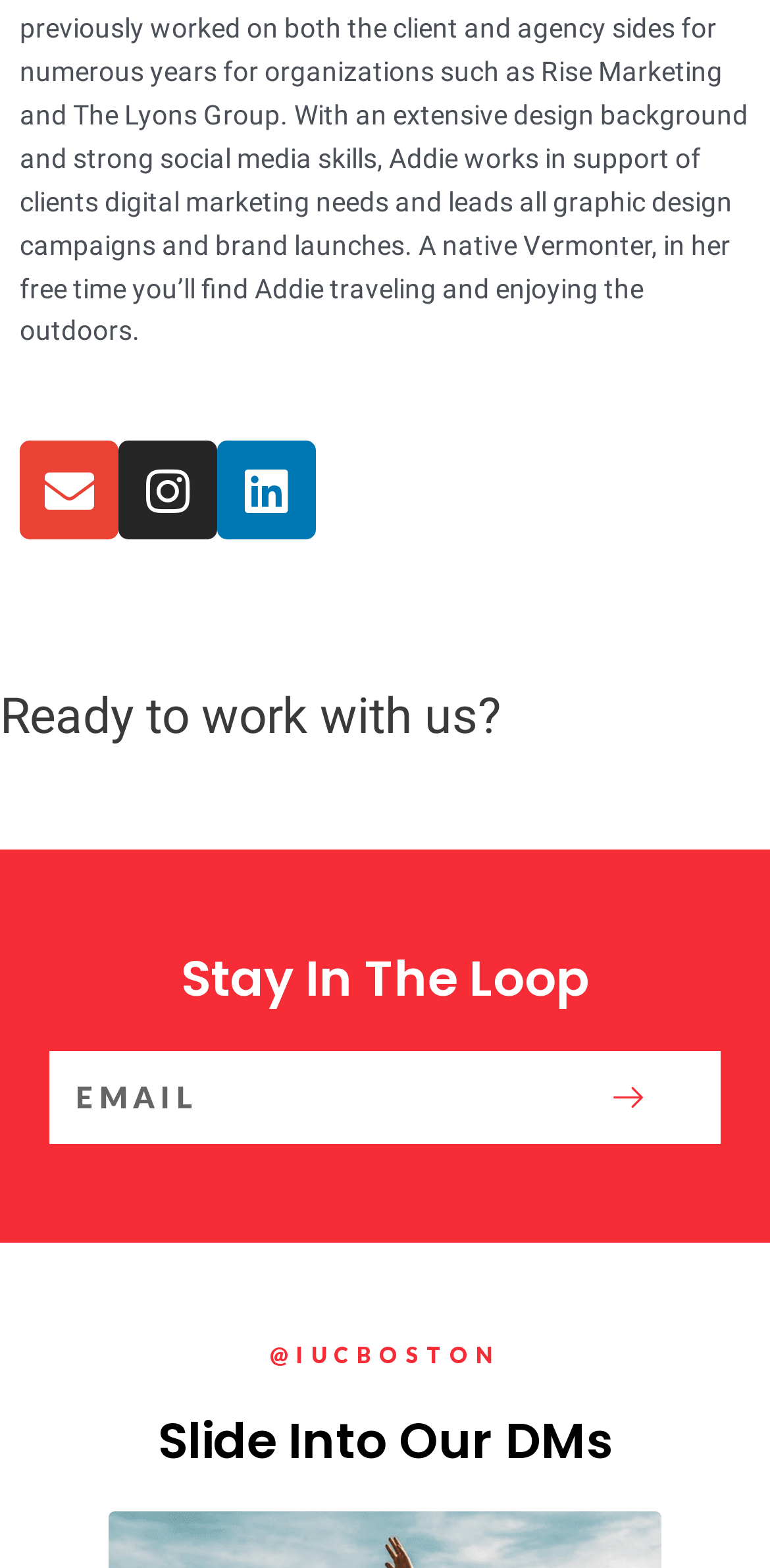Please give a concise answer to this question using a single word or phrase: 
What is the call-to-action of the button?

SUBMIT